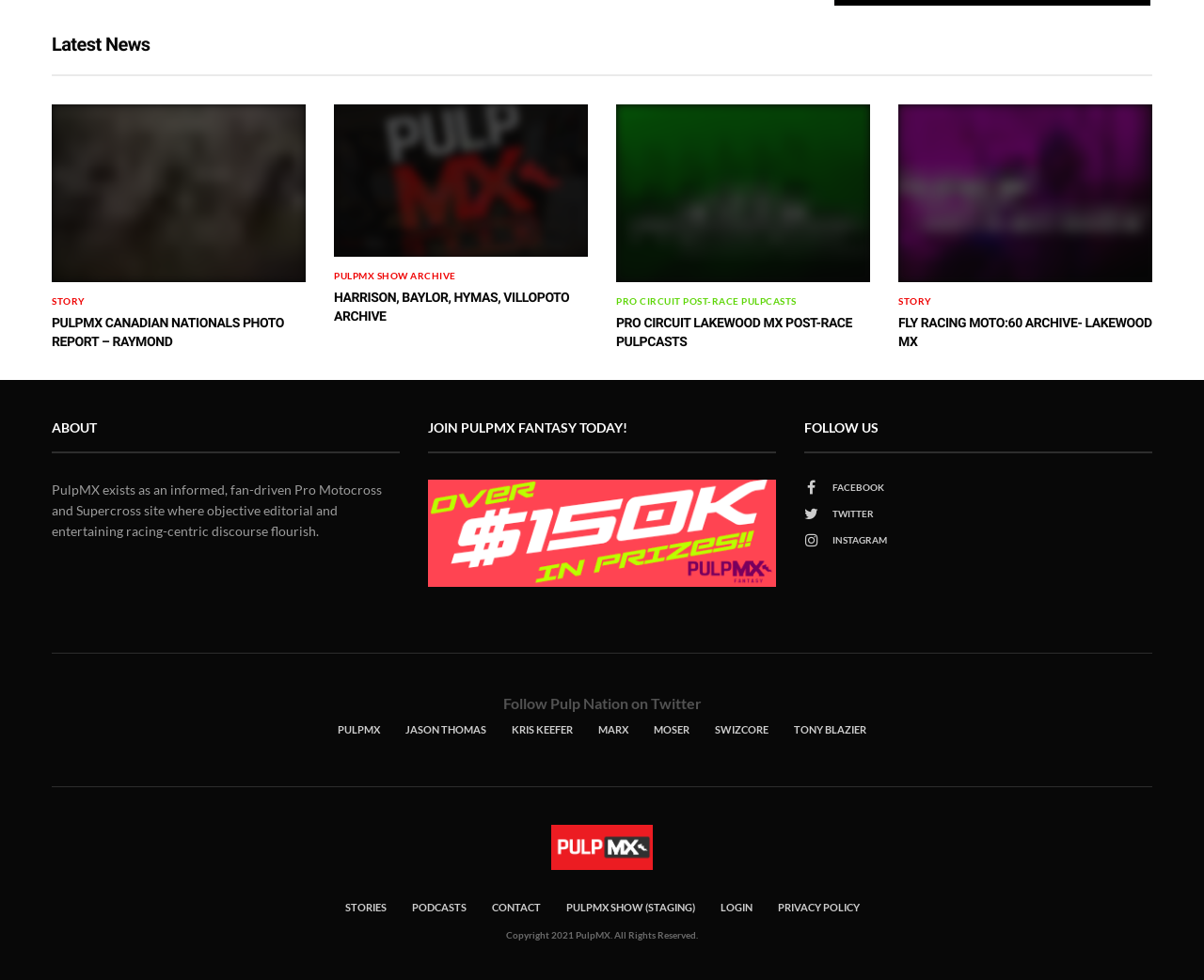Find the bounding box coordinates of the area that needs to be clicked in order to achieve the following instruction: "Click on the 'LOGIN' button". The coordinates should be specified as four float numbers between 0 and 1, i.e., [left, top, right, bottom].

[0.598, 0.92, 0.625, 0.932]